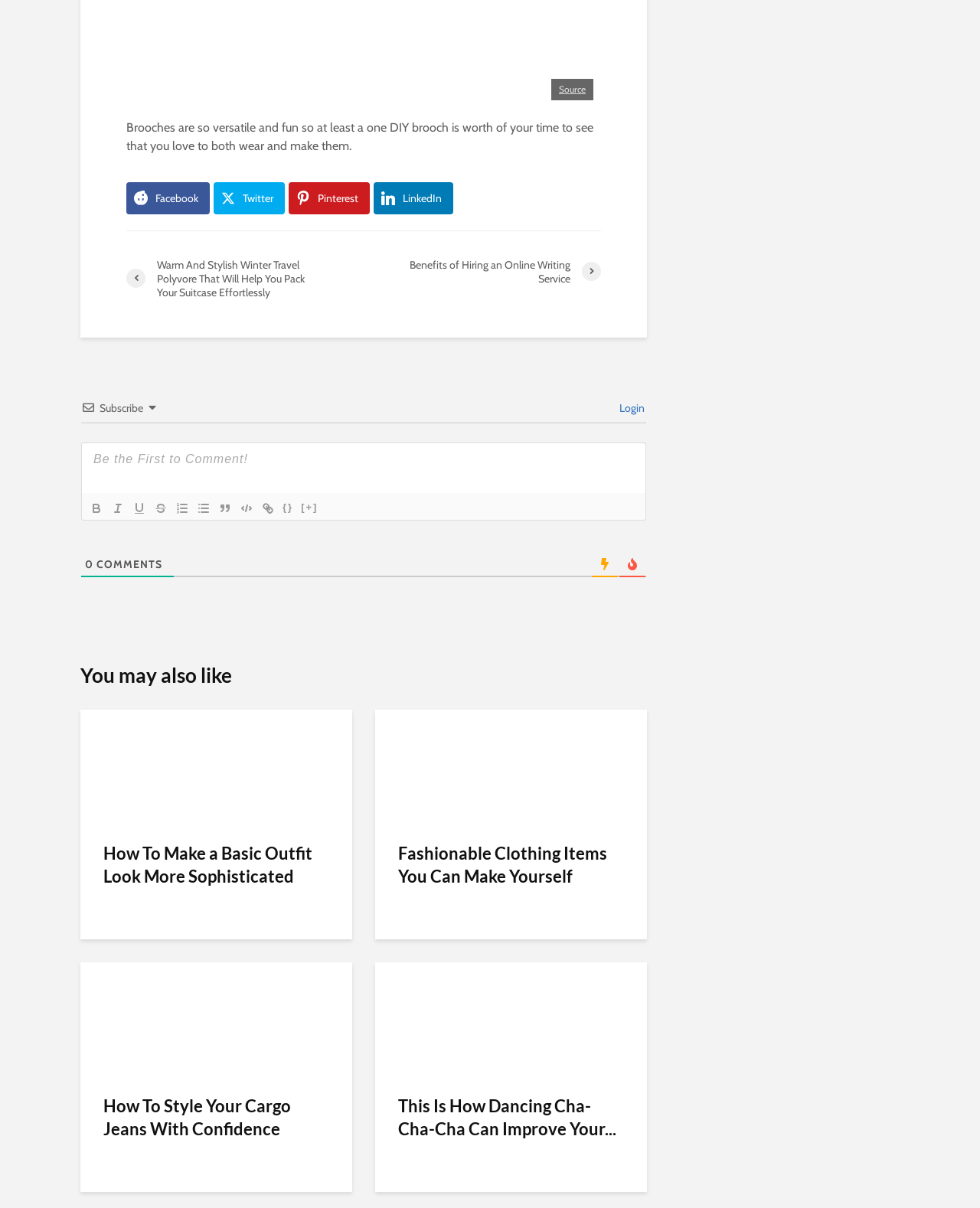Please give the bounding box coordinates of the area that should be clicked to fulfill the following instruction: "Click on the 'Source' link". The coordinates should be in the format of four float numbers from 0 to 1, i.e., [left, top, right, bottom].

[0.57, 0.069, 0.598, 0.078]